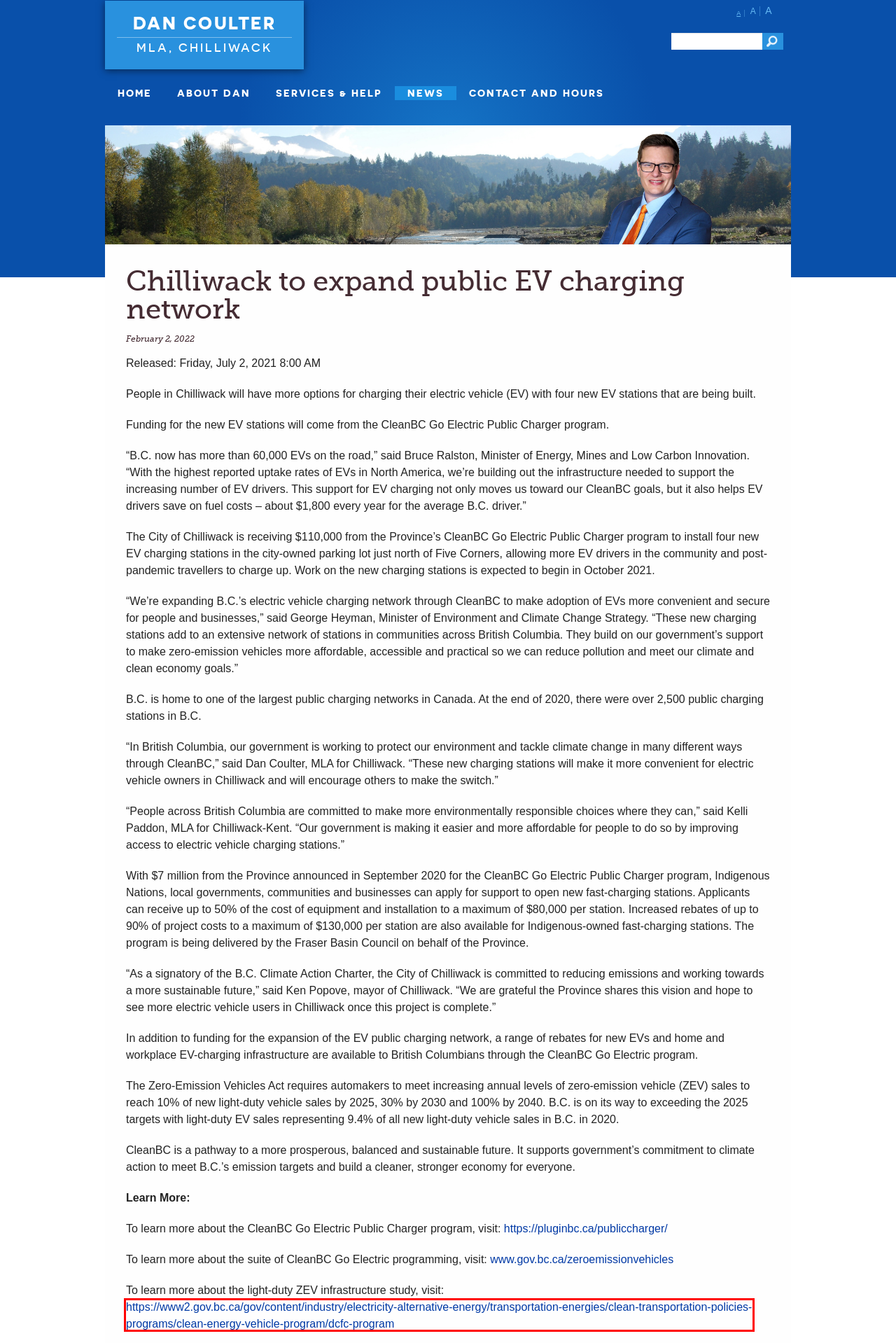Inspect the provided webpage screenshot, concentrating on the element within the red bounding box. Select the description that best represents the new webpage after you click the highlighted element. Here are the candidates:
A. Welcome to Chilliwack! - Dan CoulterDan Coulter | MLA, Chilliwack
B. News - Dan CoulterDan Coulter
C. Dan Coulter - Dan CoulterDan Coulter
D. CleanBC Go Electric Public Charger Program - Plug In BC
E. Services & Help - Dan CoulterDan Coulter
F. Contact and Hours - Dan CoulterDan Coulter
G. Clean Transportation Policies & Programs - Province of British Columbia
H. Go Electric Public Charging and Hydrogen Fuelling Infrastructure - Province of British Columbia

H